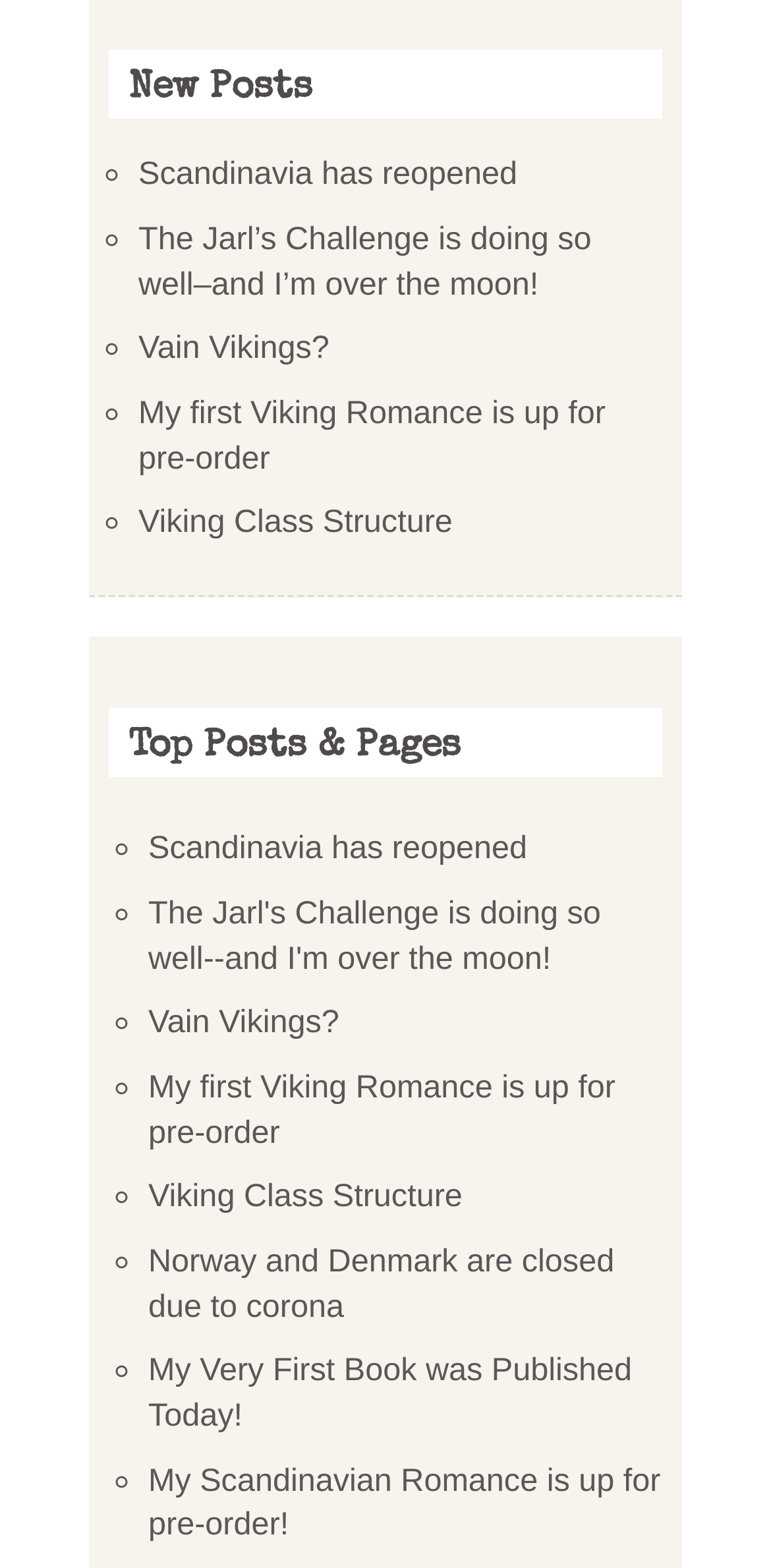What is the second top post?
Please provide a single word or phrase based on the screenshot.

The Jarl's Challenge is doing so well–and I’m over the moon!